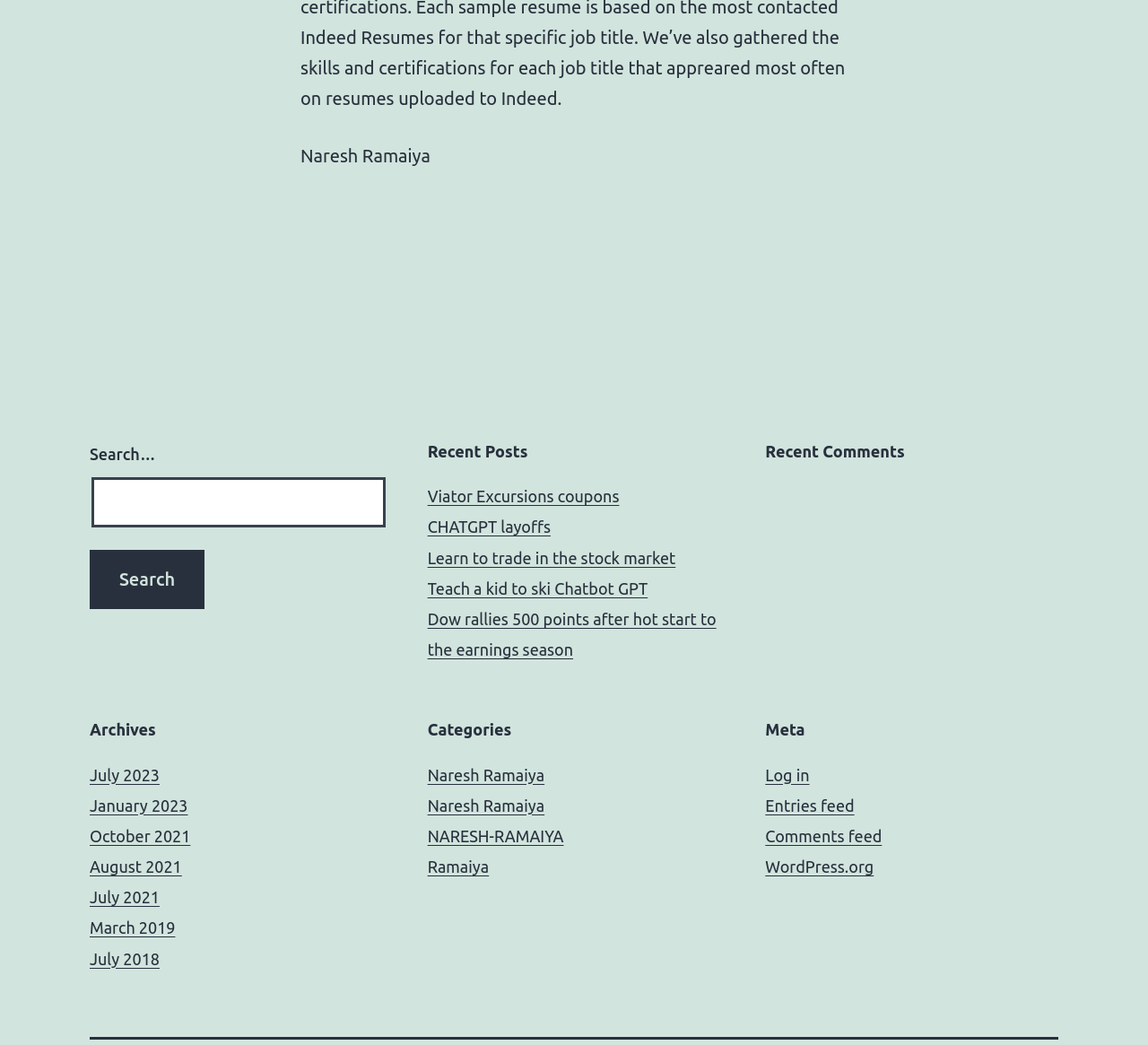Provide your answer in a single word or phrase: 
What type of content is listed under 'Recent Posts'?

Links to posts